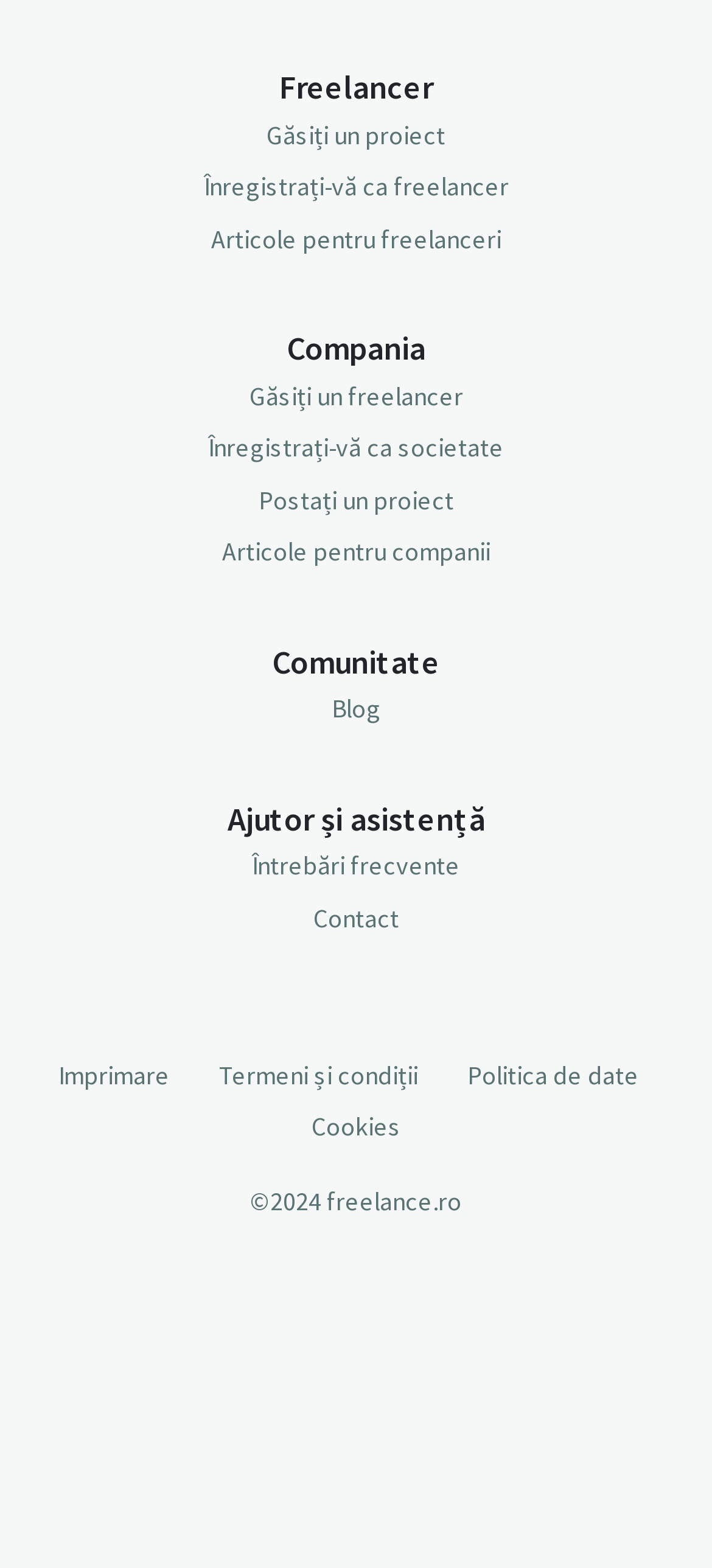Find the bounding box coordinates of the area that needs to be clicked in order to achieve the following instruction: "Post a project". The coordinates should be specified as four float numbers between 0 and 1, i.e., [left, top, right, bottom].

[0.363, 0.308, 0.637, 0.329]